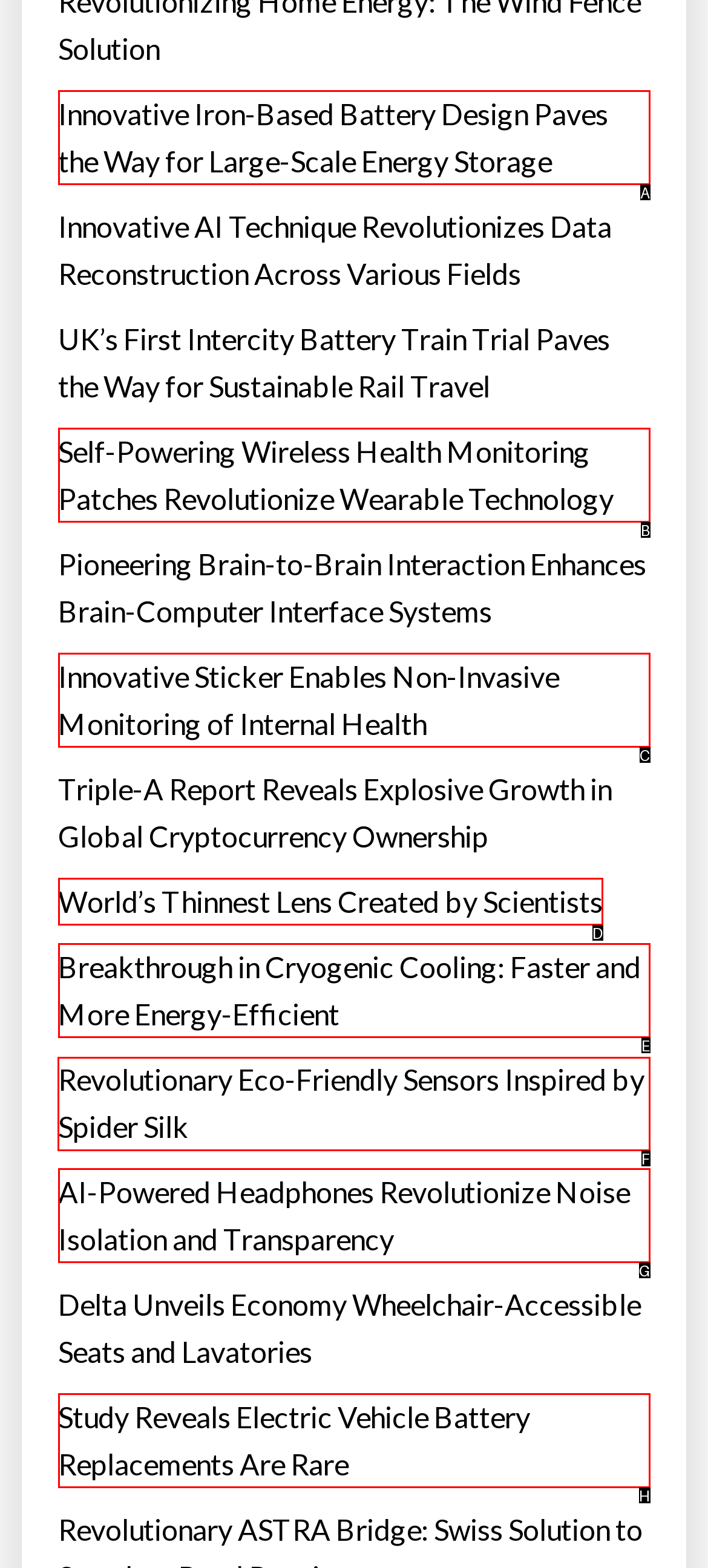Select the option I need to click to accomplish this task: Check out the revolutionary eco-friendly sensors
Provide the letter of the selected choice from the given options.

F